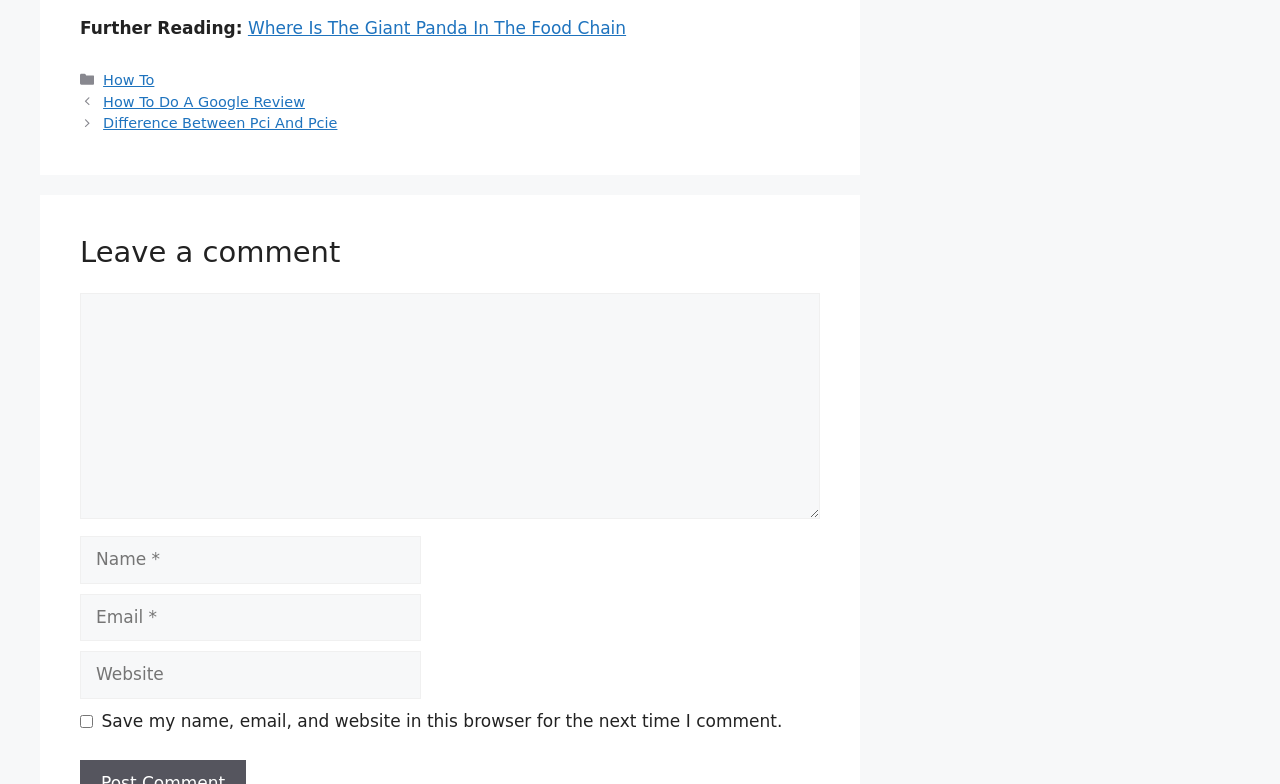Determine the bounding box coordinates for the area that needs to be clicked to fulfill this task: "Click on the link 'Where Is The Giant Panda In The Food Chain'". The coordinates must be given as four float numbers between 0 and 1, i.e., [left, top, right, bottom].

[0.194, 0.022, 0.489, 0.048]